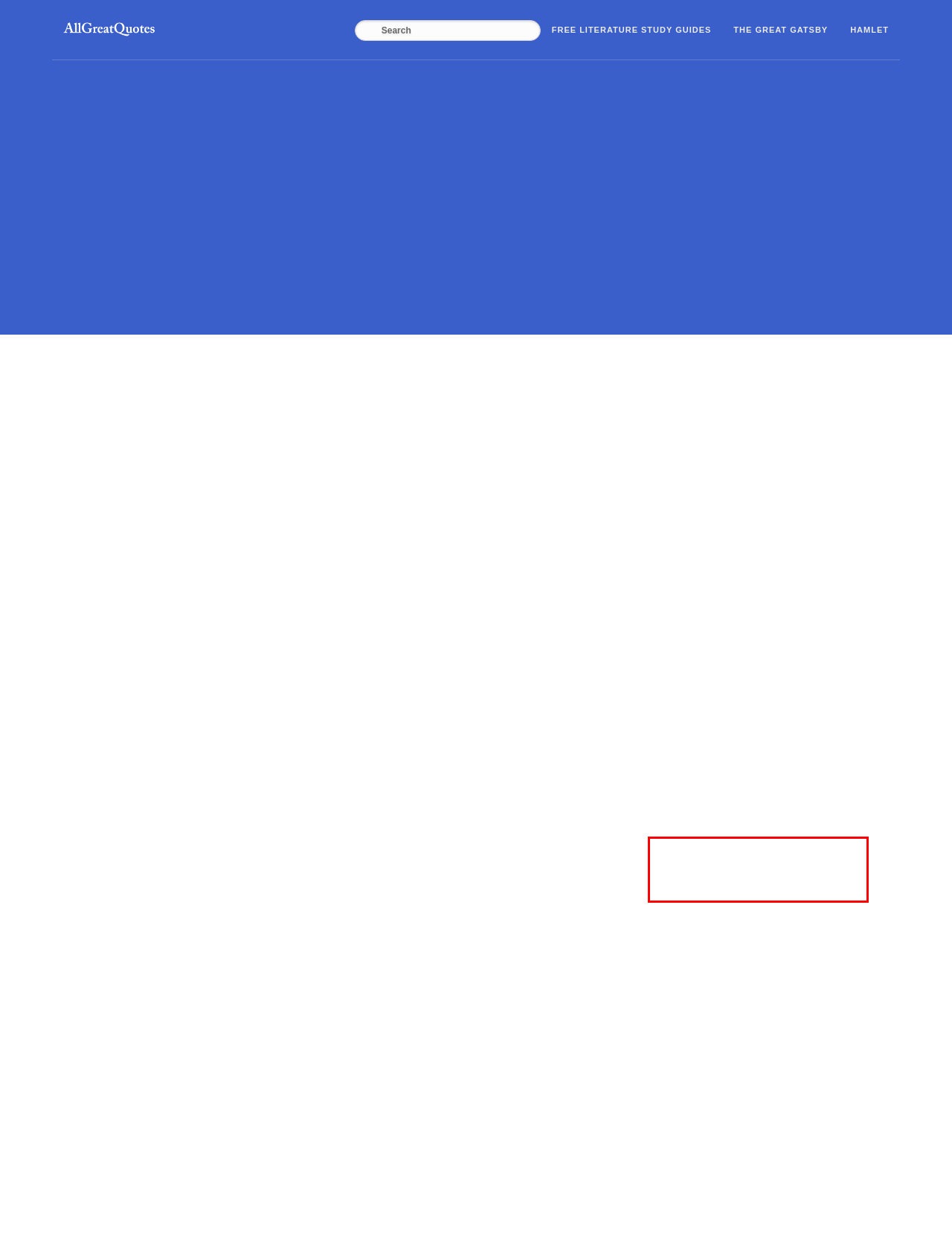Analyze the webpage screenshot and use OCR to recognize the text content in the red bounding box.

I have noticed that the people who are late are often so much jollier than the people who have to wait for them.